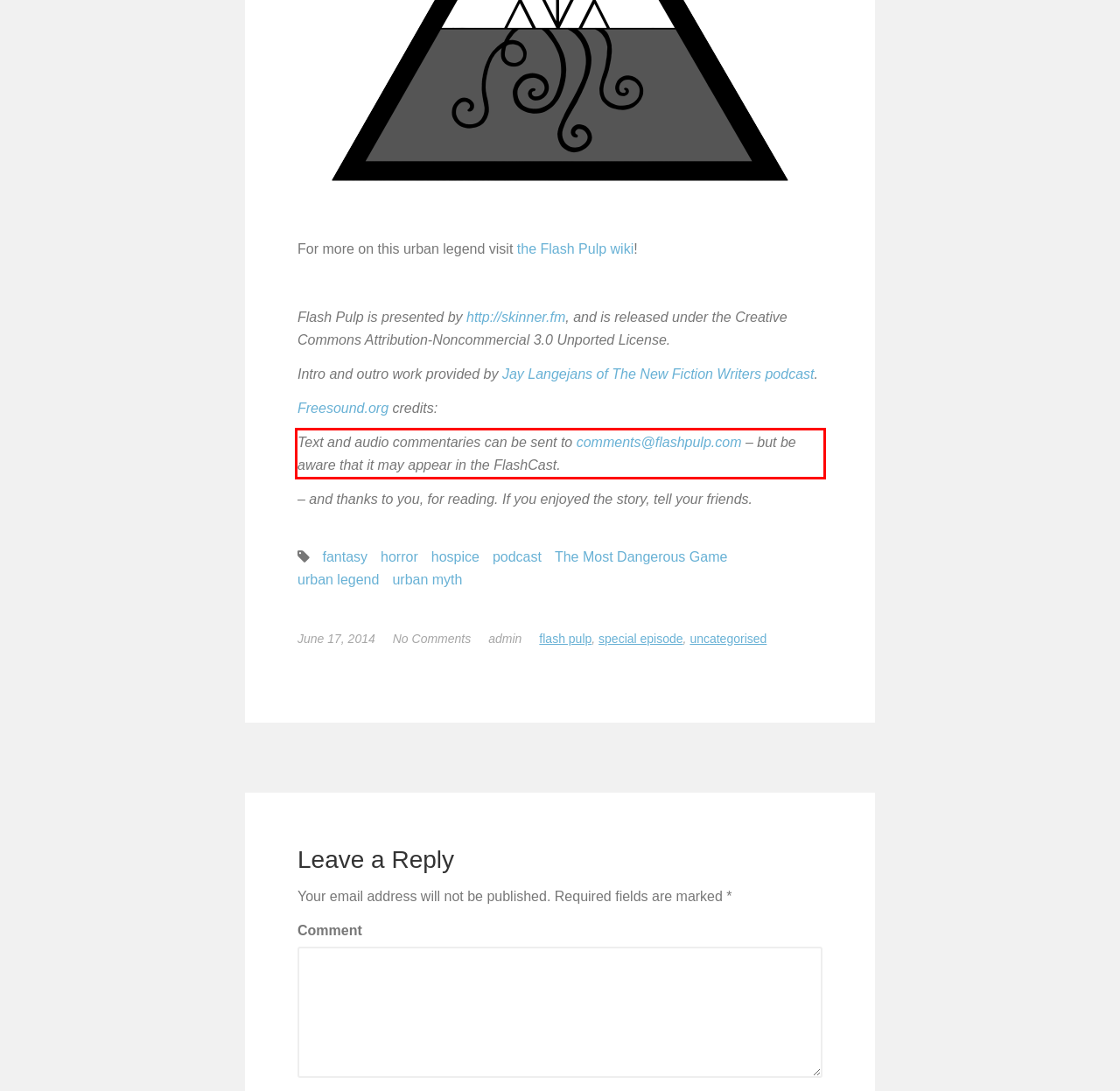Please take the screenshot of the webpage, find the red bounding box, and generate the text content that is within this red bounding box.

Text and audio commentaries can be sent to comments@flashpulp.com – but be aware that it may appear in the FlashCast.